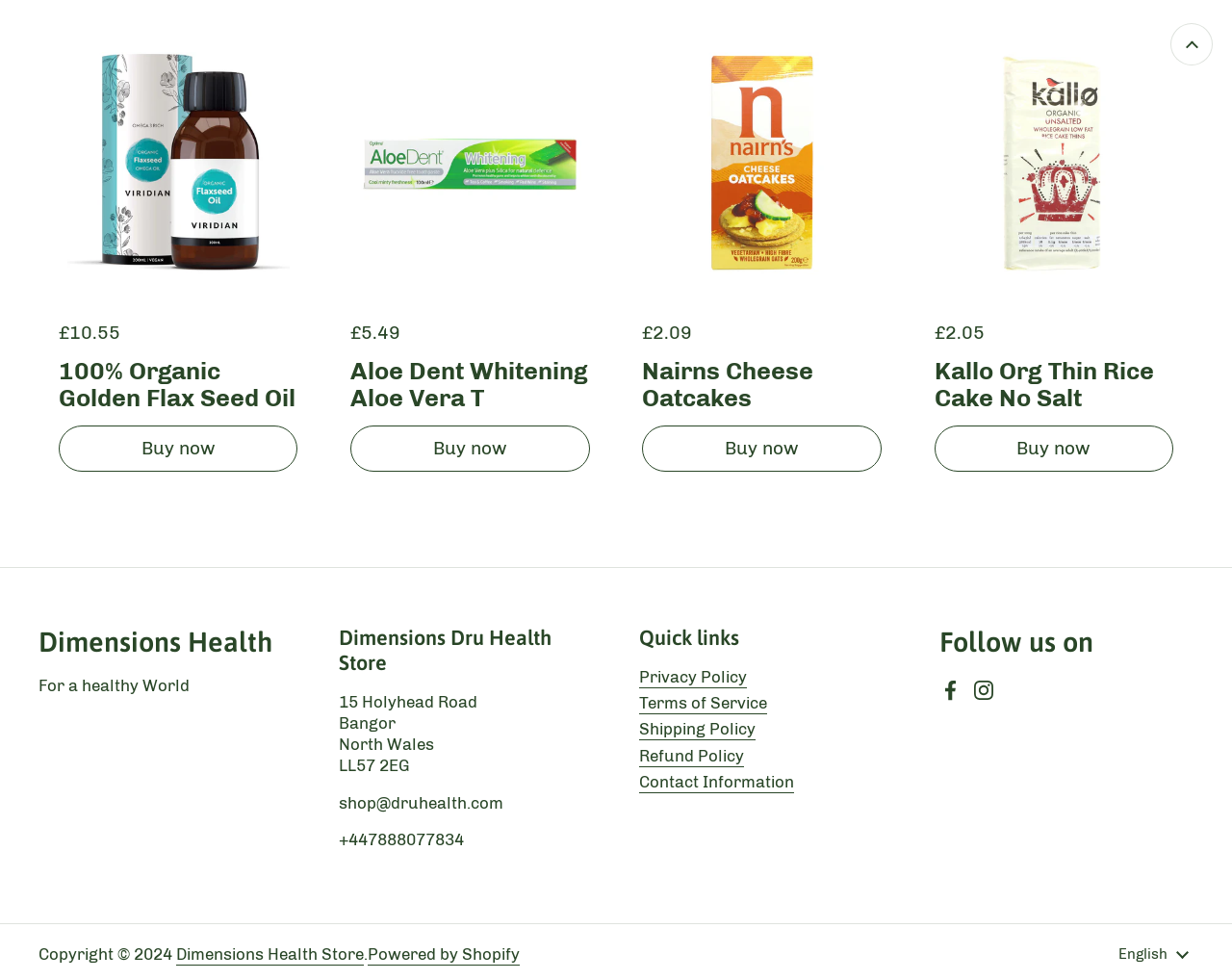Identify the bounding box coordinates for the element that needs to be clicked to fulfill this instruction: "Follow Dimensions Health on Facebook". Provide the coordinates in the format of four float numbers between 0 and 1: [left, top, right, bottom].

[0.762, 0.693, 0.781, 0.717]